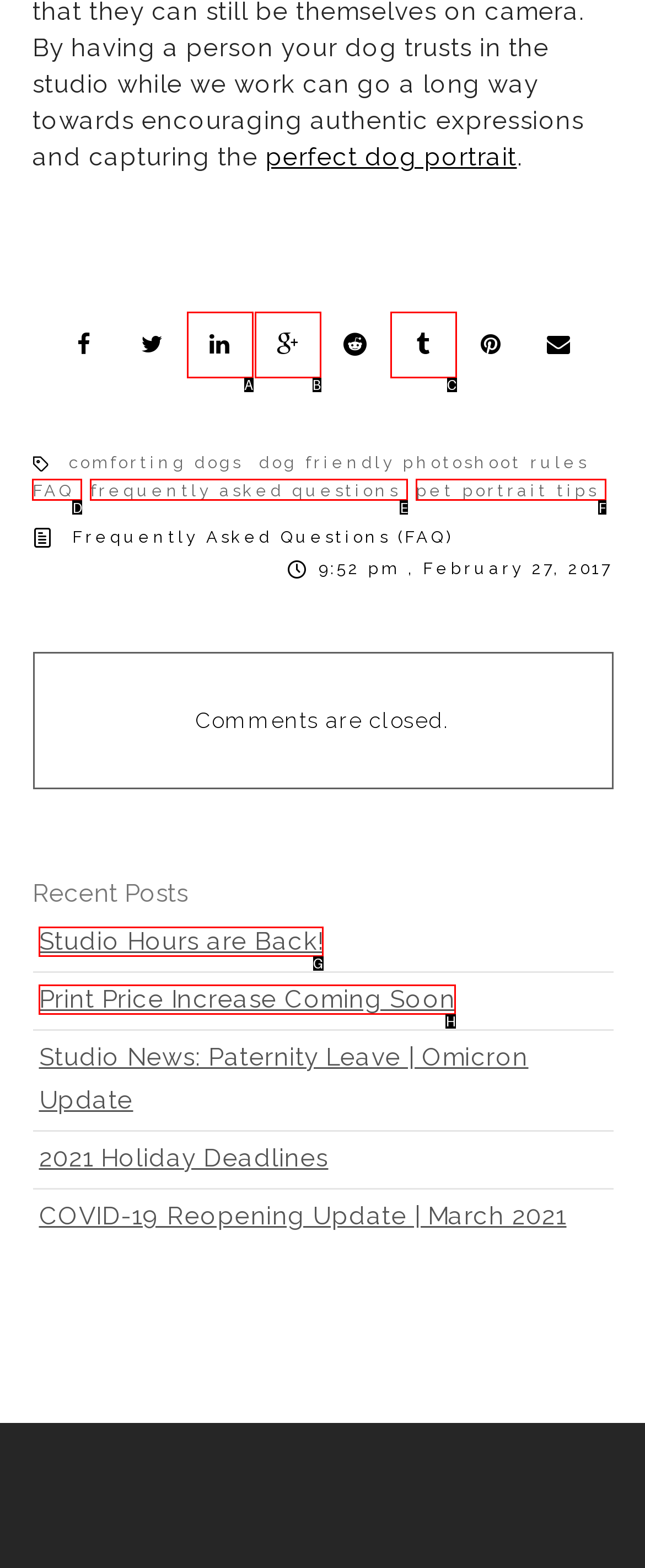For the task: read Studio Hours are Back!, specify the letter of the option that should be clicked. Answer with the letter only.

G